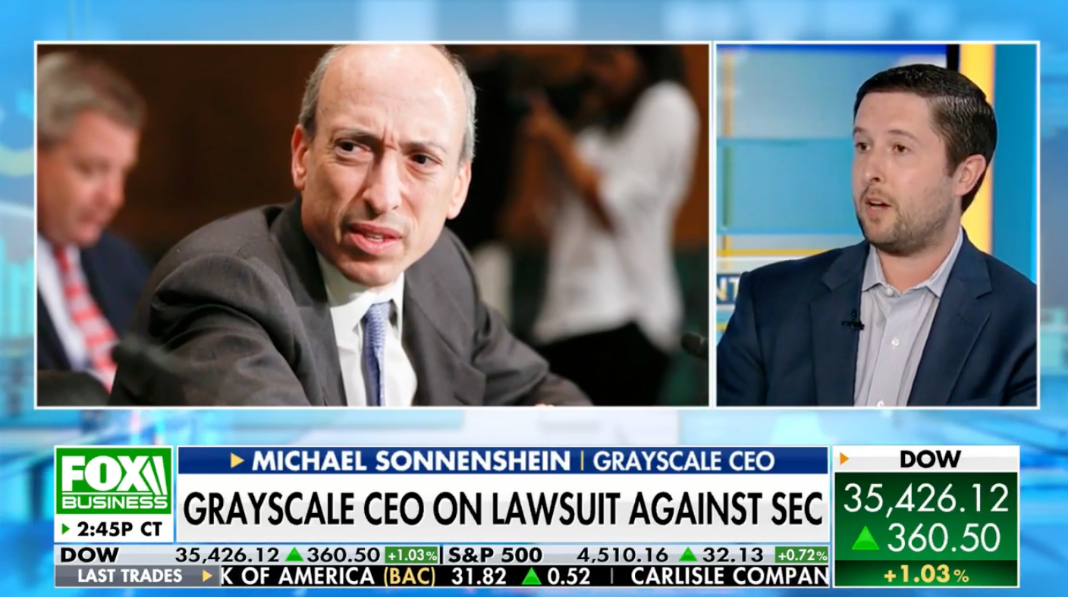Give a short answer to this question using one word or a phrase:
What is the topic of discussion in the image?

Cryptocurrency industry